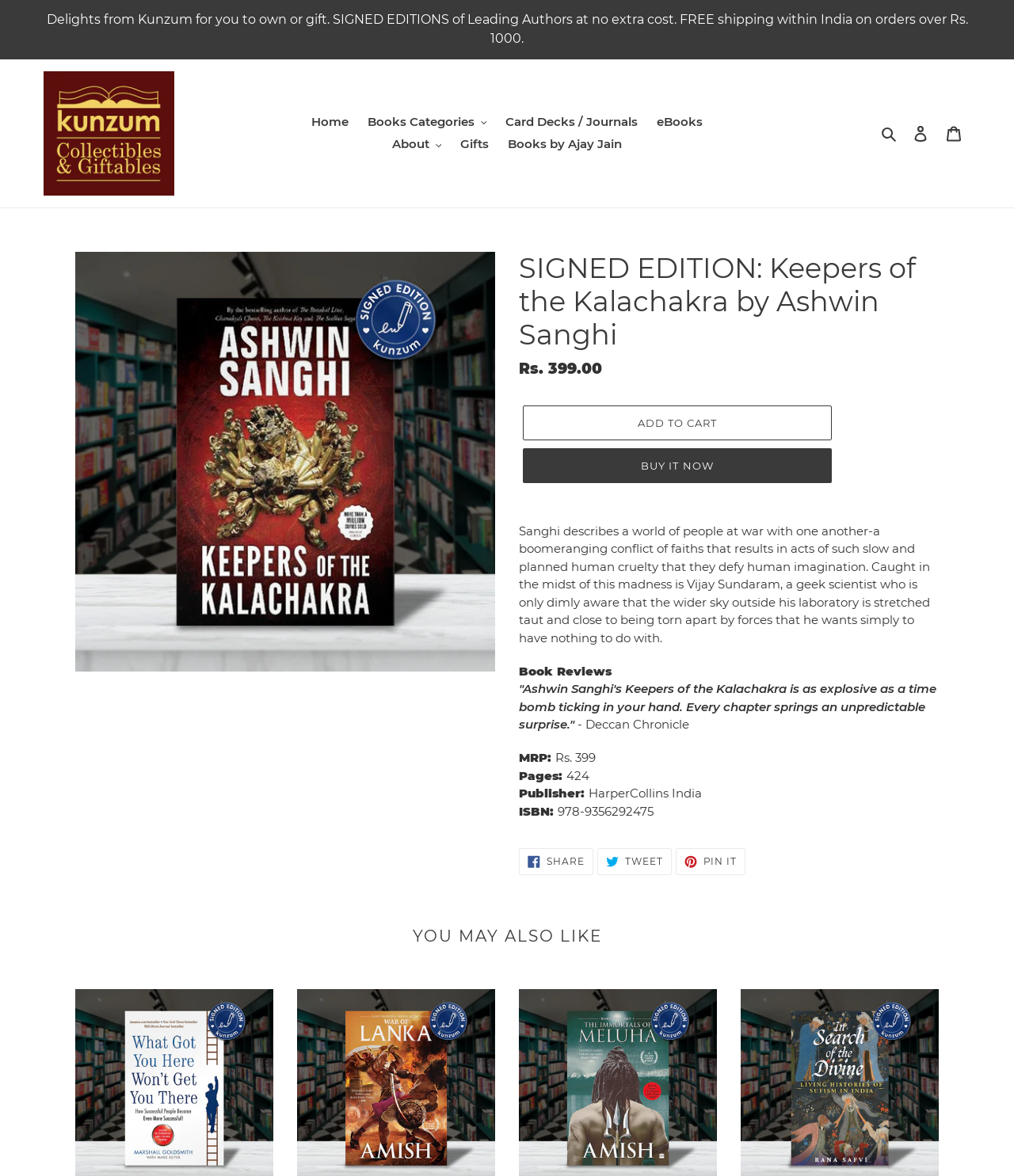Respond with a single word or phrase to the following question: Who is the author of the book?

Ashwin Sanghi